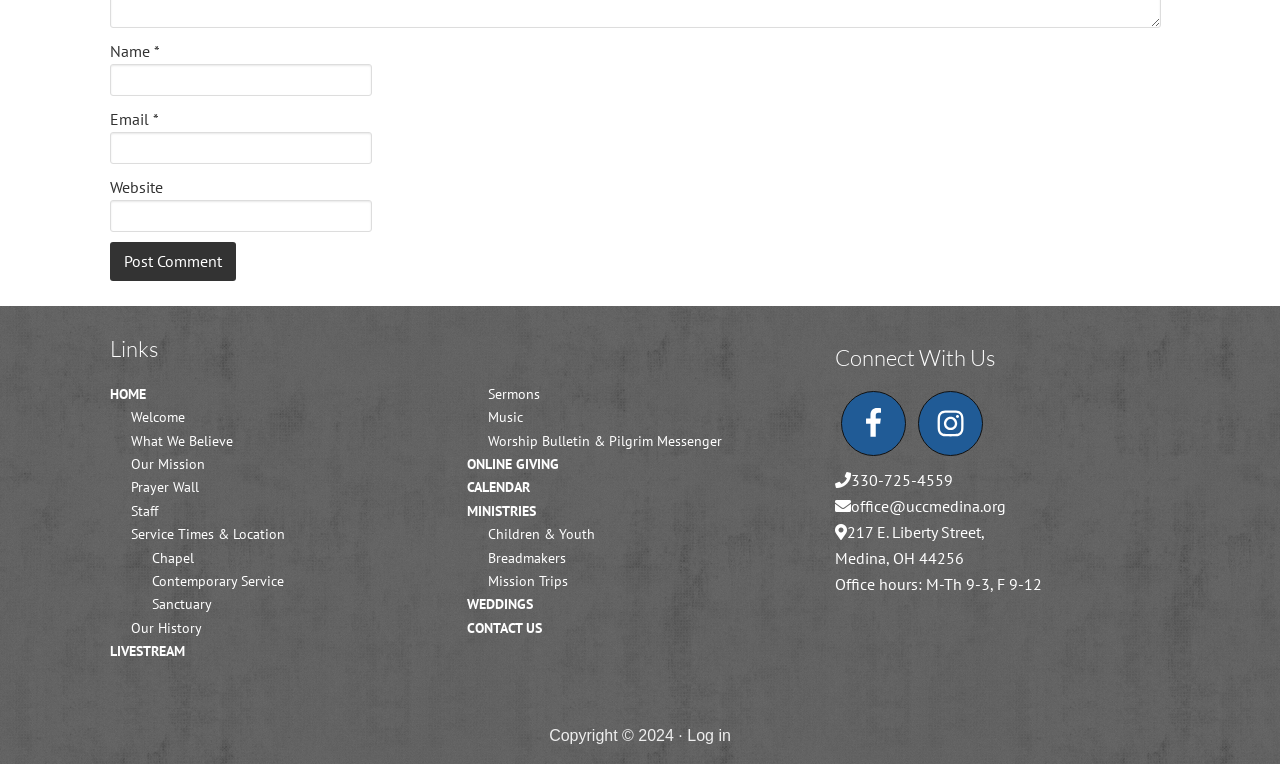Determine the bounding box coordinates of the element that should be clicked to execute the following command: "Click the Post Comment button".

[0.086, 0.317, 0.184, 0.368]